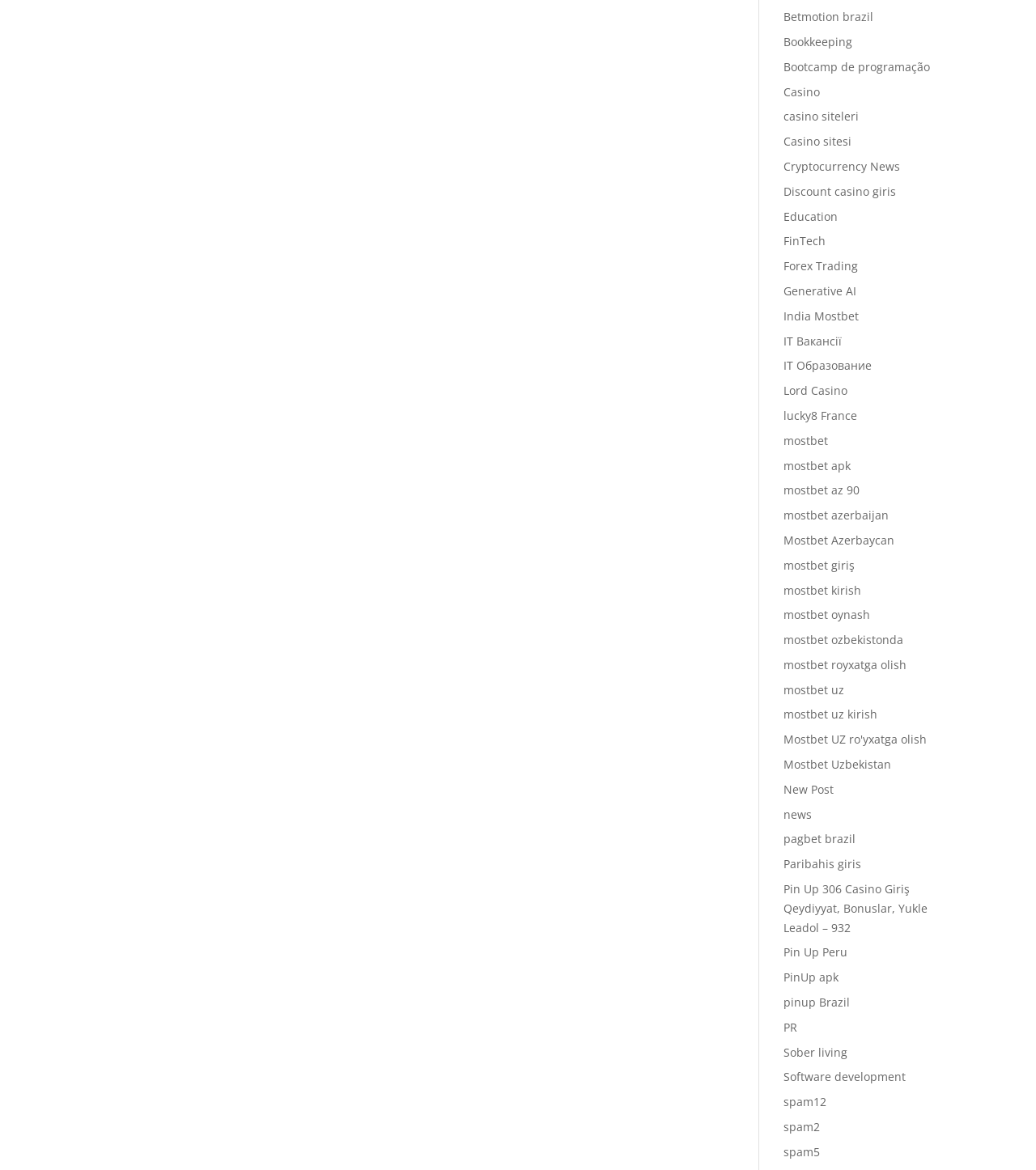Provide a one-word or brief phrase answer to the question:
What is the language of the 'Mostbet' links?

Multiple languages